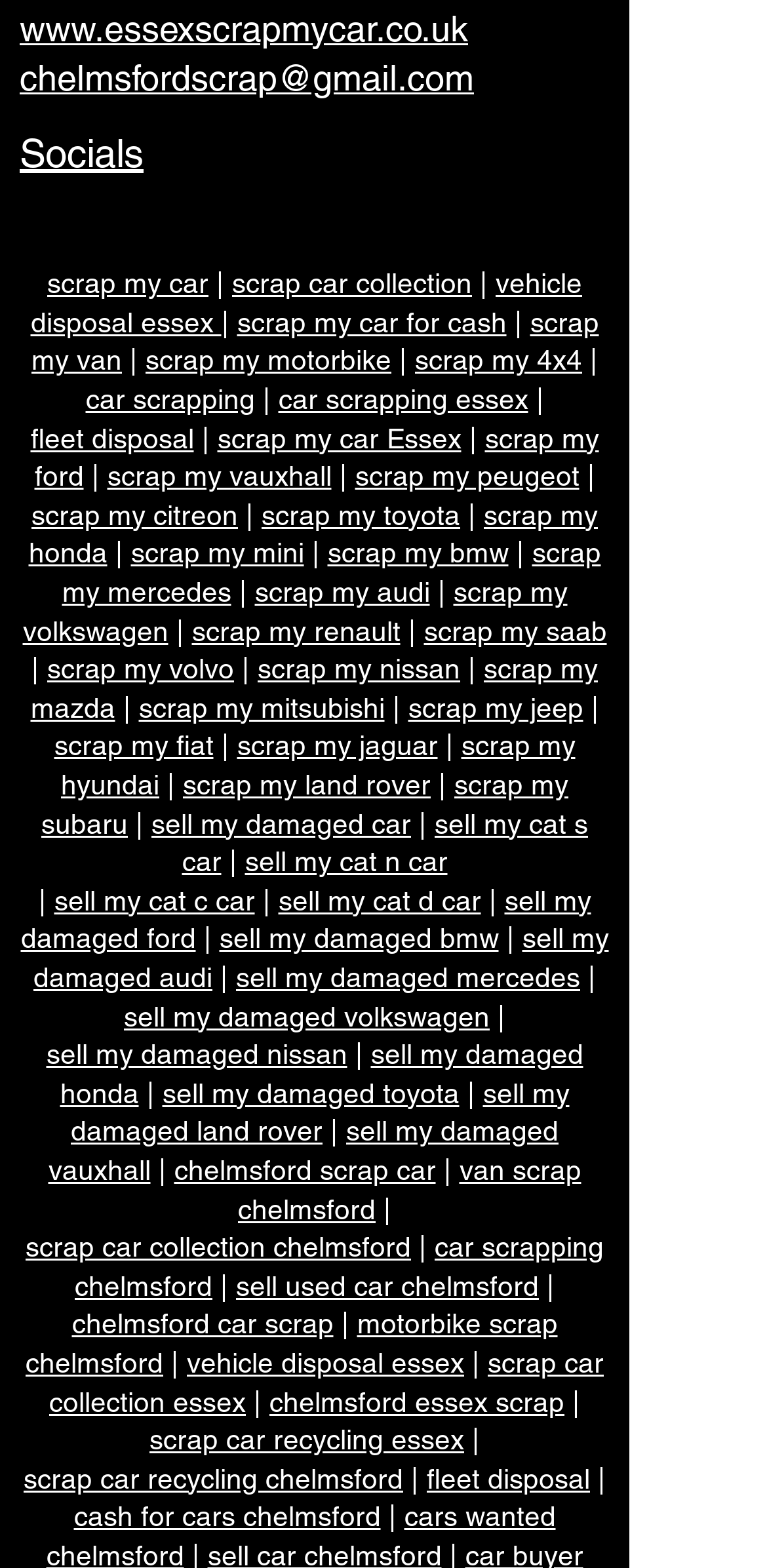Provide a one-word or short-phrase answer to the question:
What is the email address for contact?

chelmsfordscrap@gmail.com